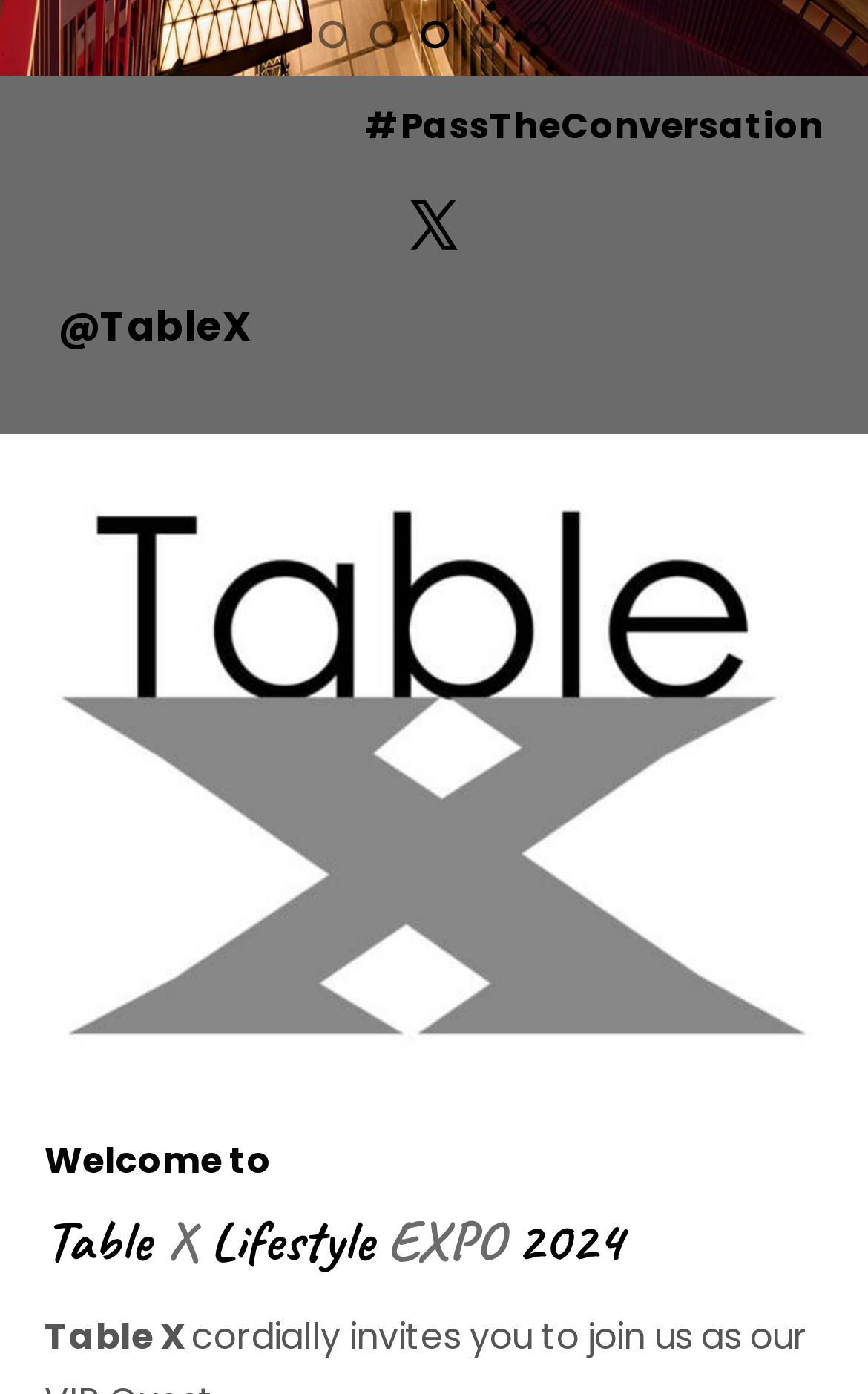Please specify the bounding box coordinates in the format (top-left x, top-left y, bottom-right x, bottom-right y), with all values as floating point numbers between 0 and 1. Identify the bounding box of the UI element described by: #PassTheConversation

[0.421, 0.072, 0.949, 0.11]